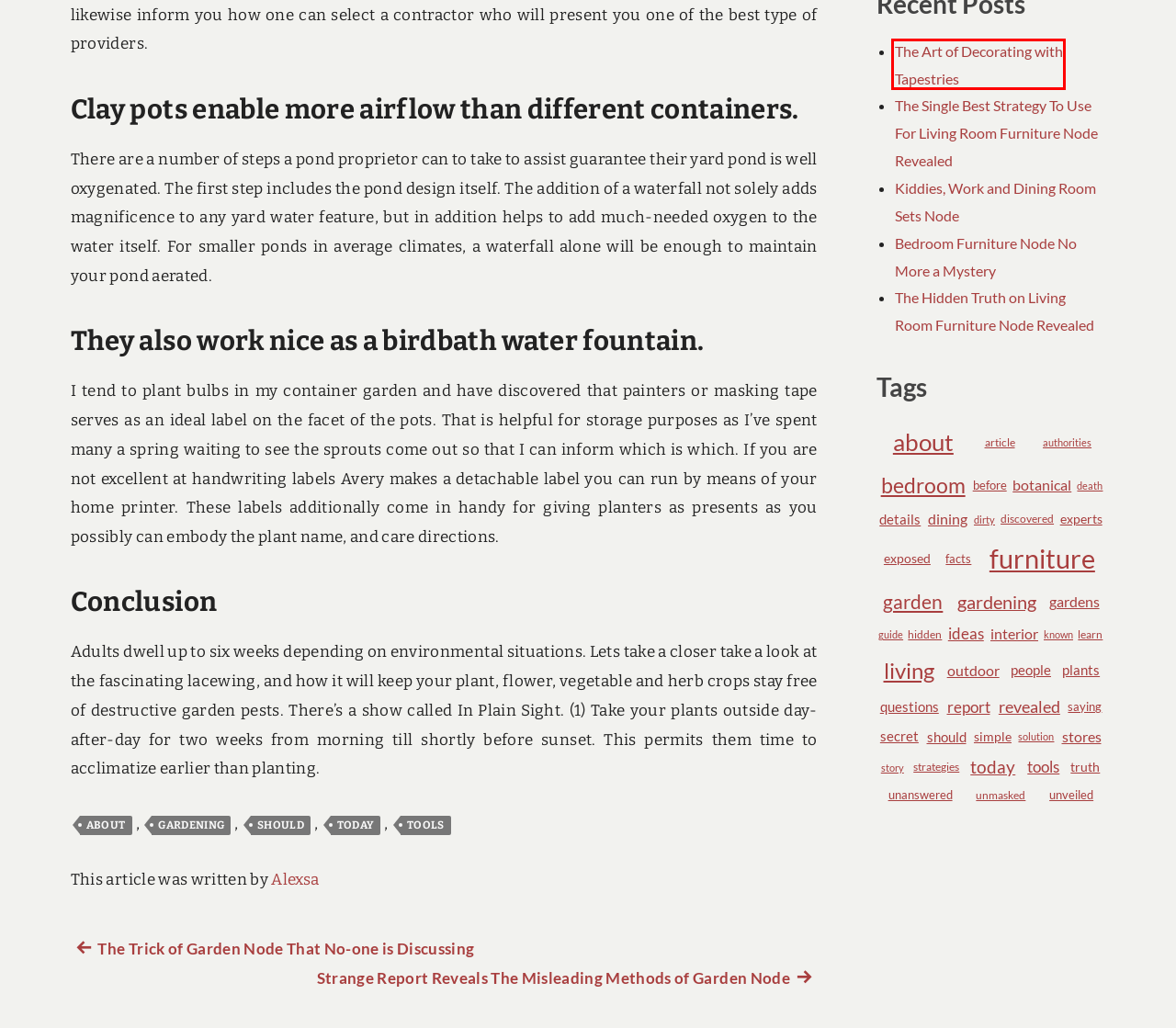Look at the screenshot of the webpage and find the element within the red bounding box. Choose the webpage description that best fits the new webpage that will appear after clicking the element. Here are the candidates:
A. simple – Home Improvement
B. unanswered – Home Improvement
C. discovered – Home Improvement
D. about – Home Improvement
E. The Art of Decorating with Tapestries – Home Improvement
F. The Single Best Strategy To Use For Living Room Furniture Node Revealed – Home Improvement
G. living – Home Improvement
H. authorities – Home Improvement

E